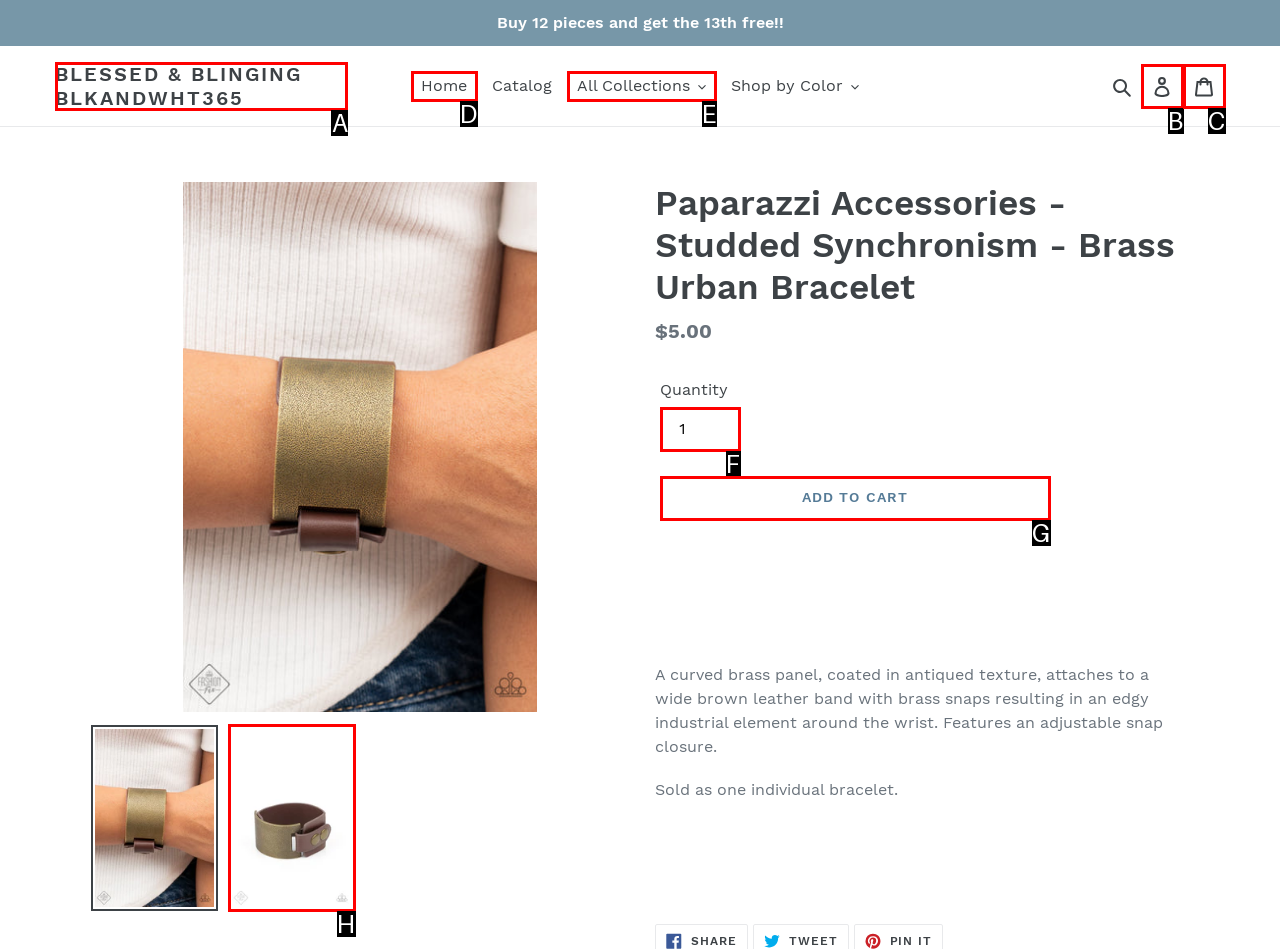From the given choices, determine which HTML element aligns with the description: All Collections Respond with the letter of the appropriate option.

E